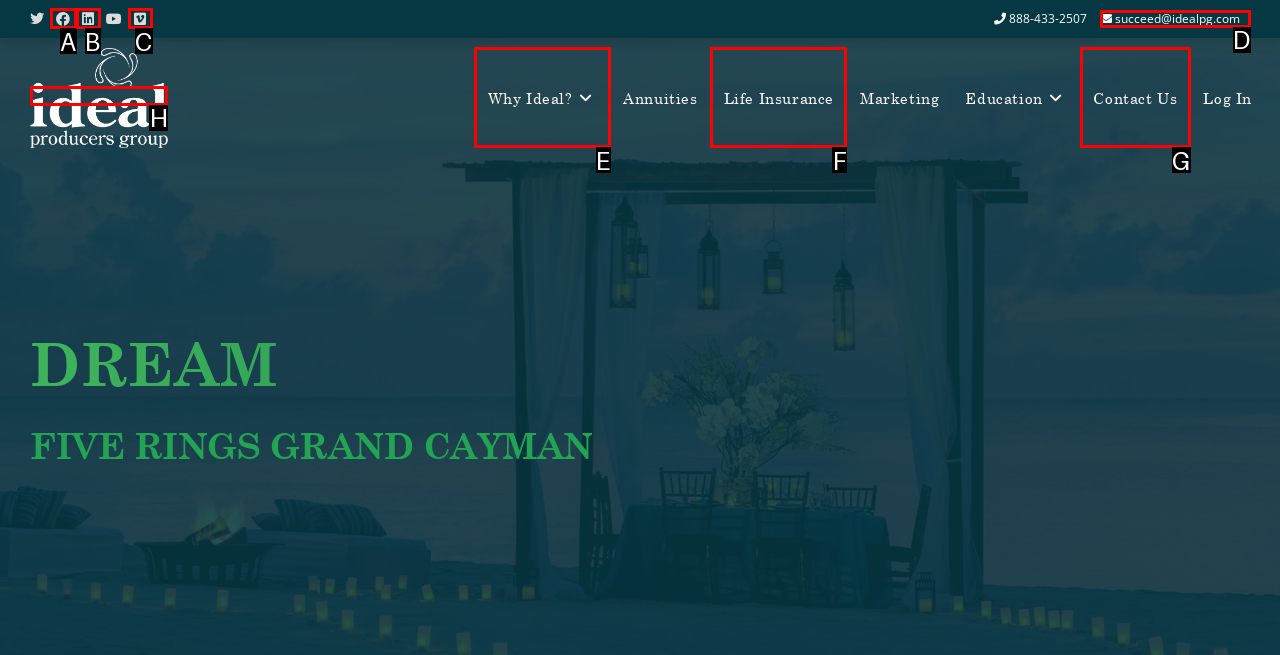Match the description: Contact Us to one of the options shown. Reply with the letter of the best match.

G